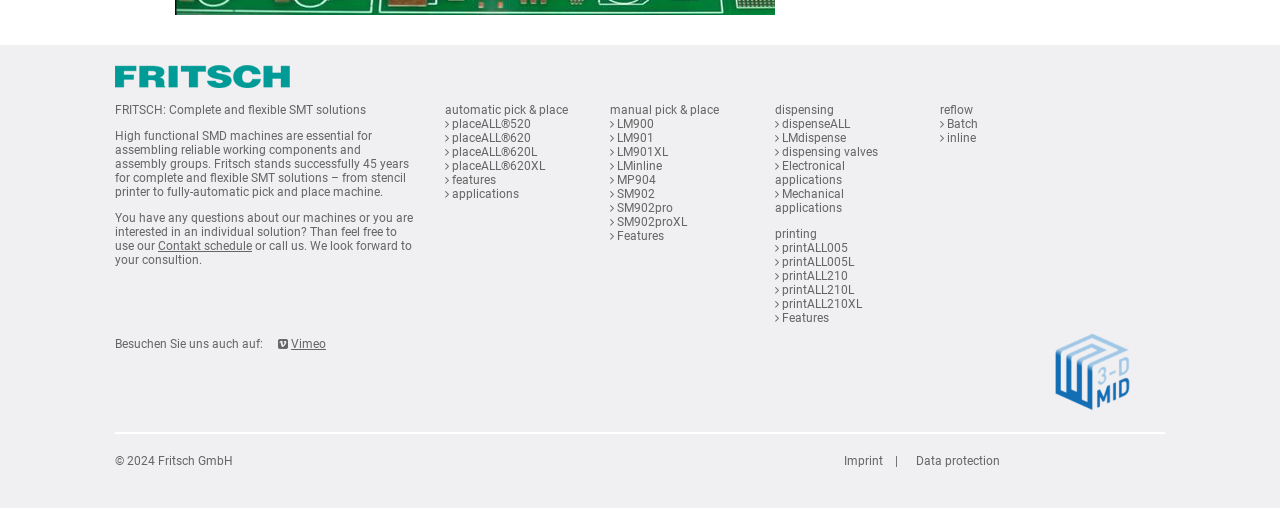Determine the bounding box coordinates of the element's region needed to click to follow the instruction: "learn about archaeology". Provide these coordinates as four float numbers between 0 and 1, formatted as [left, top, right, bottom].

None